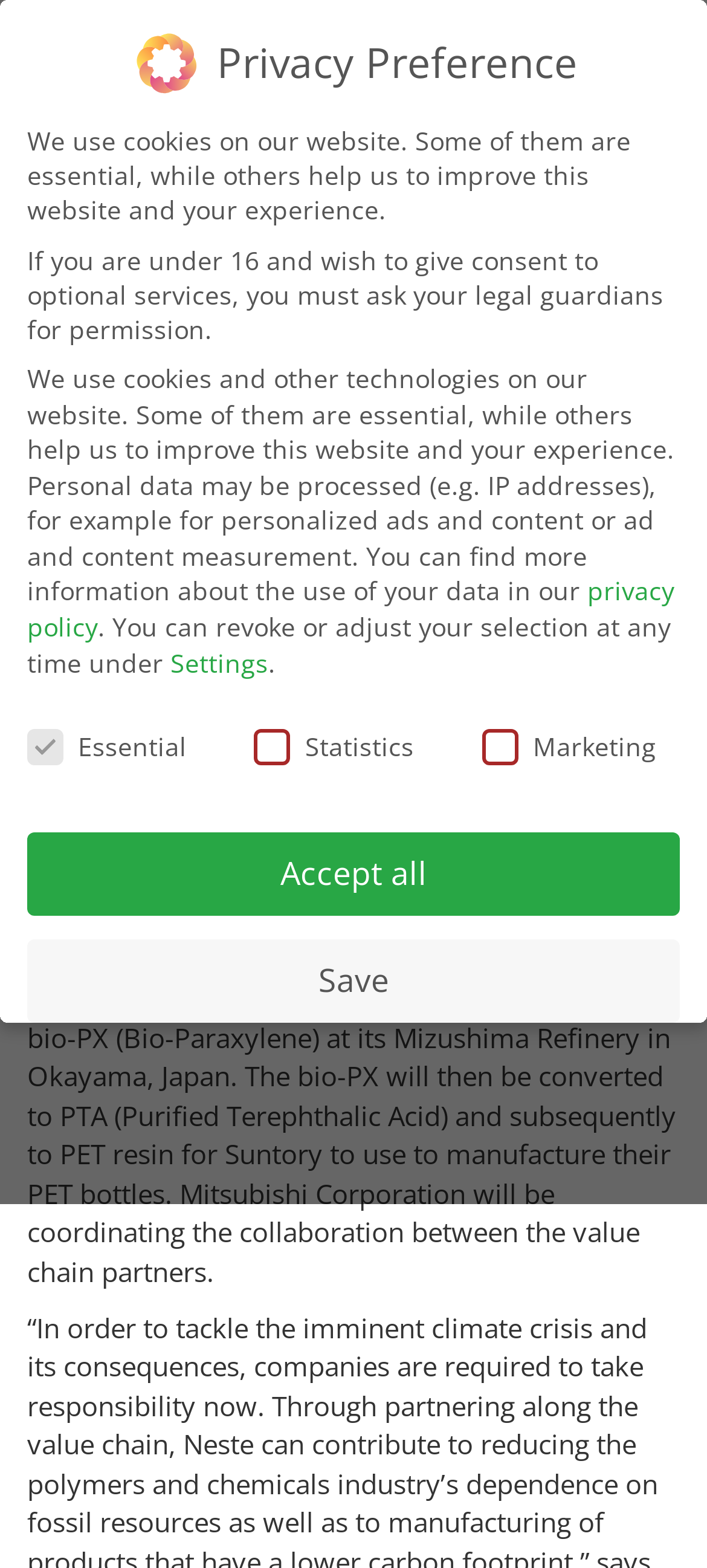Use a single word or phrase to answer the question: What is the purpose of the 'Privacy Preference' section?

To manage cookie settings